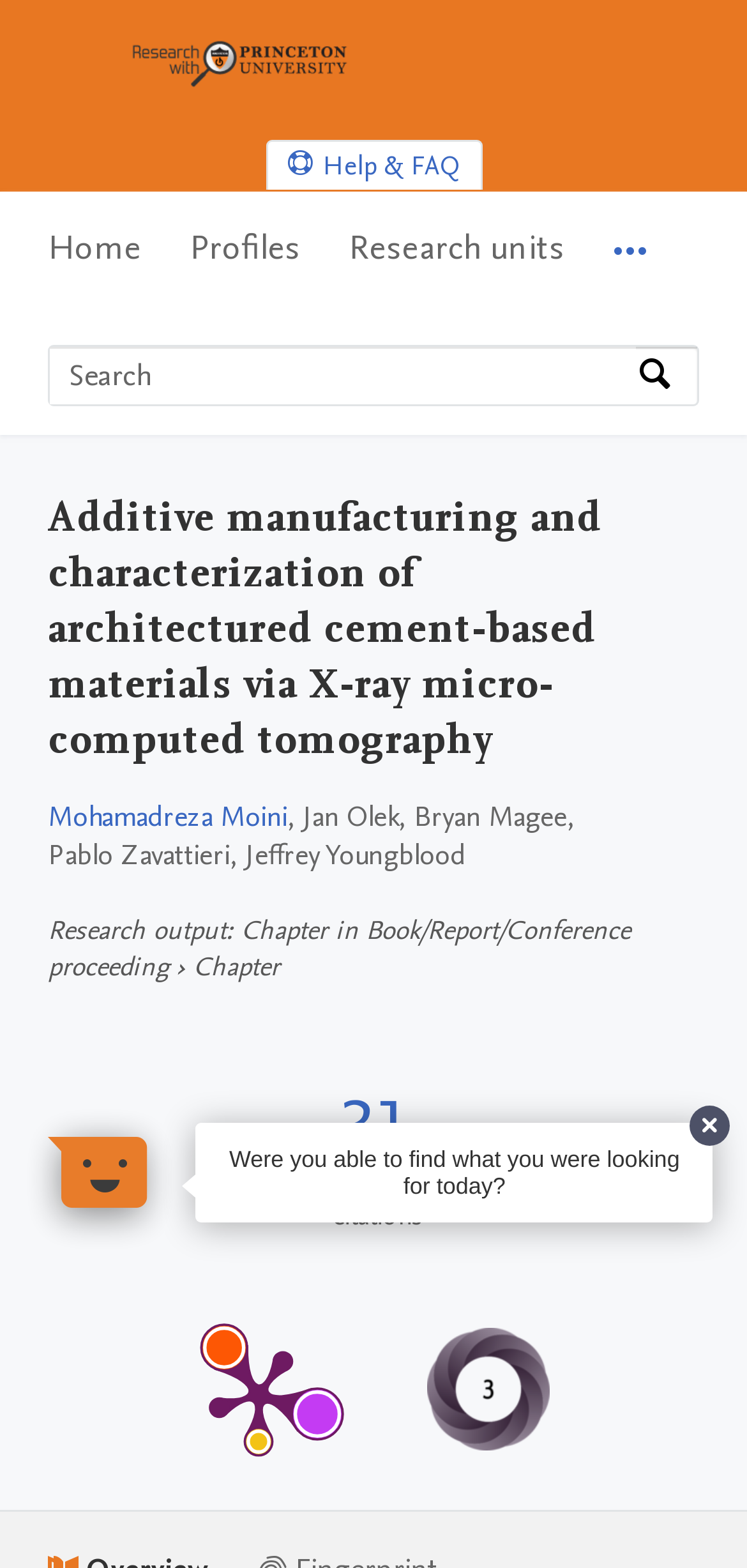Provide the bounding box for the UI element matching this description: "0More".

[0.821, 0.122, 0.867, 0.201]